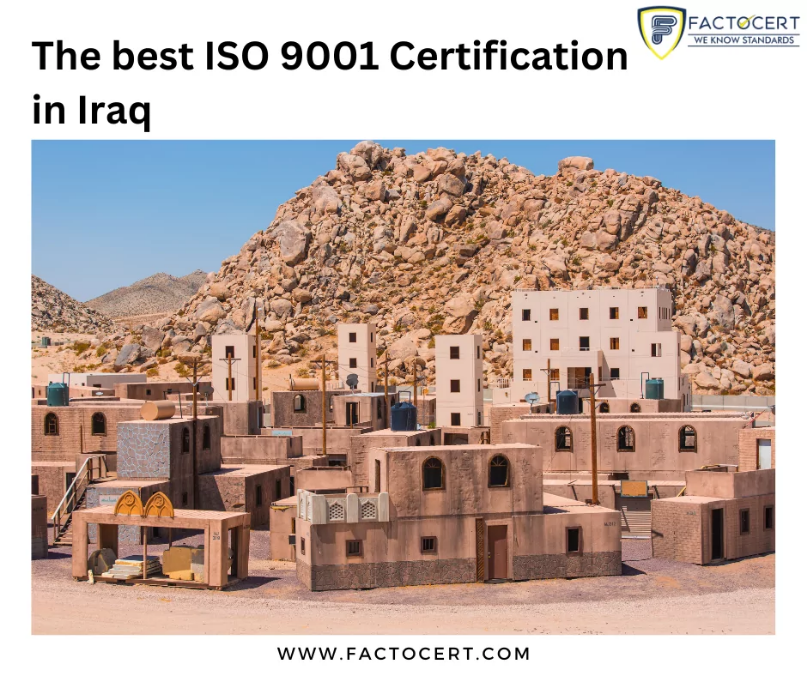What is the focus of the certification mentioned?
Look at the image and provide a detailed response to the question.

The headline 'The best ISO 9001 Certification in Iraq' signifies the focus on quality management standards, which is a key aspect of the certification services offered by Factocert.